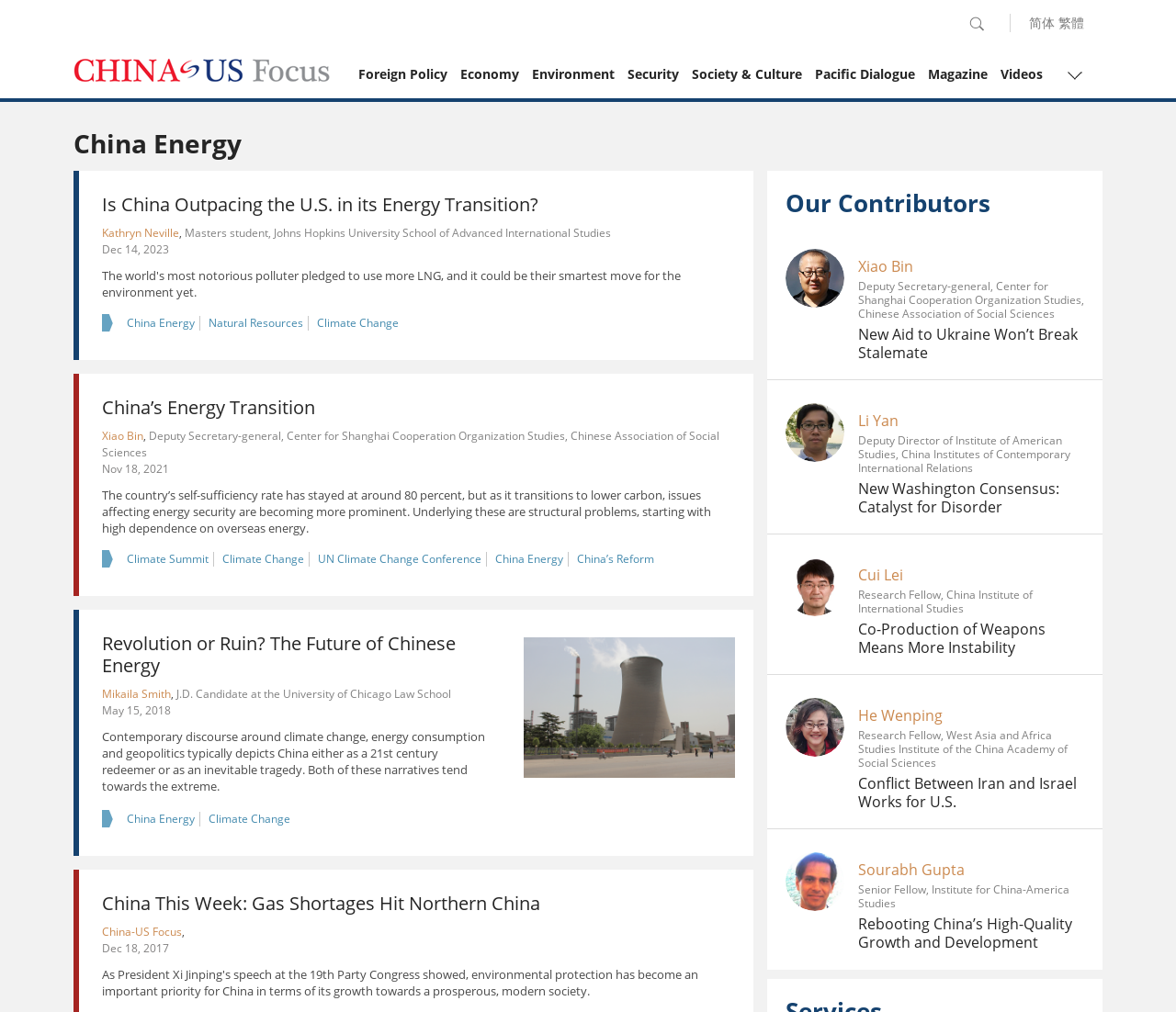What is the name of the website?
Examine the screenshot and reply with a single word or phrase.

China Energy